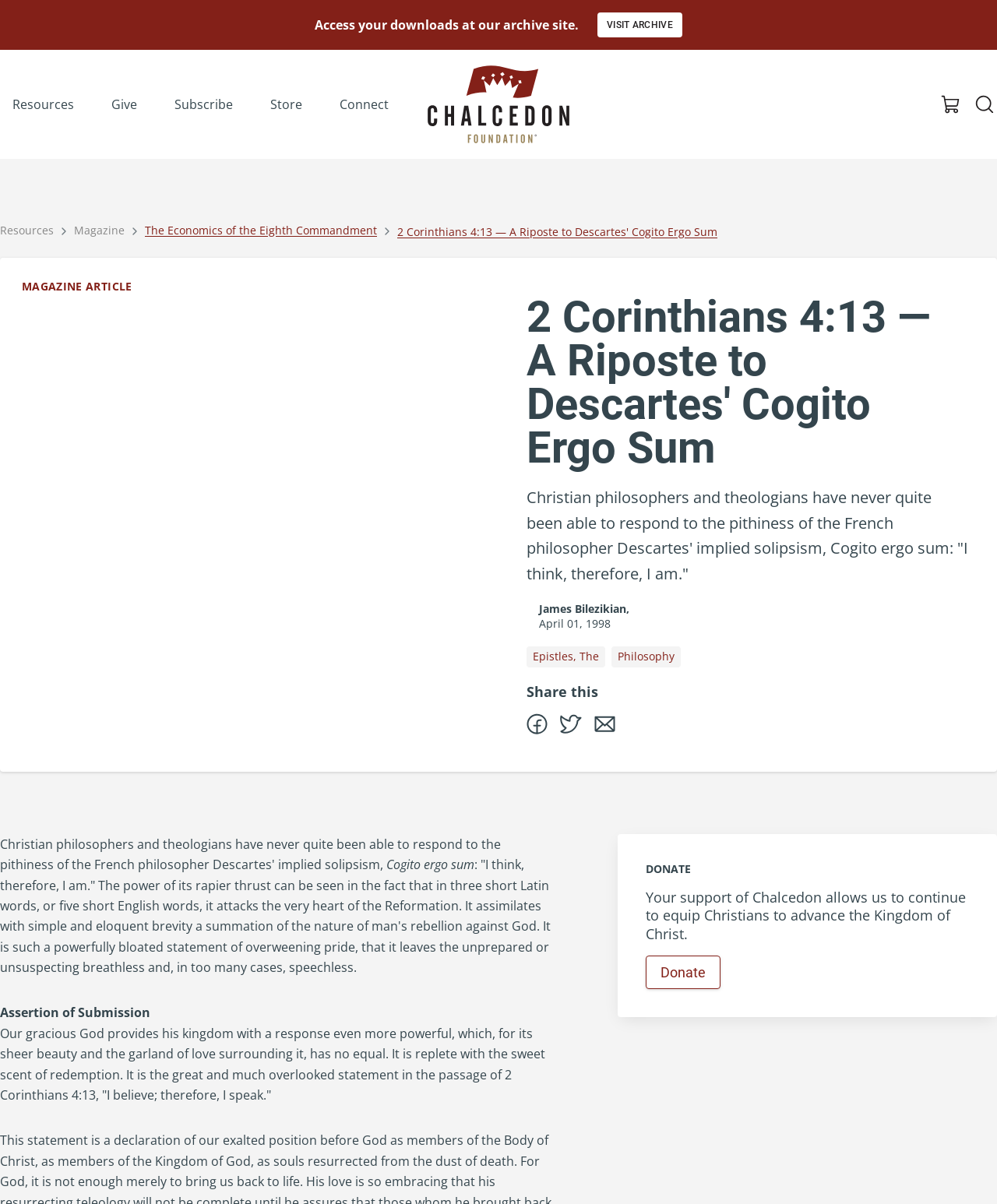Offer a thorough description of the webpage.

This webpage appears to be an article from a Christian magazine, with the title "2 Corinthians 4:13 — A Riposte to Descartes' Cogito Ergo Sum". At the top of the page, there is a navigation bar with links to "Resources", "Give", "Subscribe", "Store", and "Connect". On the top right, there is a link to "Chalcedon" with a corresponding image, and a "View Cart" link with an image. There is also a button with an image on the top right corner.

Below the navigation bar, there is a header section with breadcrumbs, showing the path "Resources" > "Magazine" > "The Economics of the Eighth Commandment" > "2 Corinthians 4:13 — A Riposte to Descartes' Cogito Ergo Sum". The article title is displayed prominently, followed by a subtitle "MAGAZINE ARTICLE".

The article itself is divided into several sections. The first section discusses the concept of "Cogito ergo sum" and its implications. The text is accompanied by a heading "2 Corinthians 4:13 — A Riposte to Descartes' Cogito Ergo Sum" and a byline "James Bilezikian," with a timestamp "April 01, 1998". There are also links to related topics "Epistles, The" and "Philosophy".

The next section is titled "Share this" and provides links to share the article on social media platforms. Below this, there is a section discussing the concept of "Assertion of Submission" and another section titled "Our gracious God provides his kingdom with a response even more powerful...".

Finally, there is a section titled "DONATE" with a heading and a paragraph explaining the importance of supporting Chalcedon, accompanied by a "Donate" link.